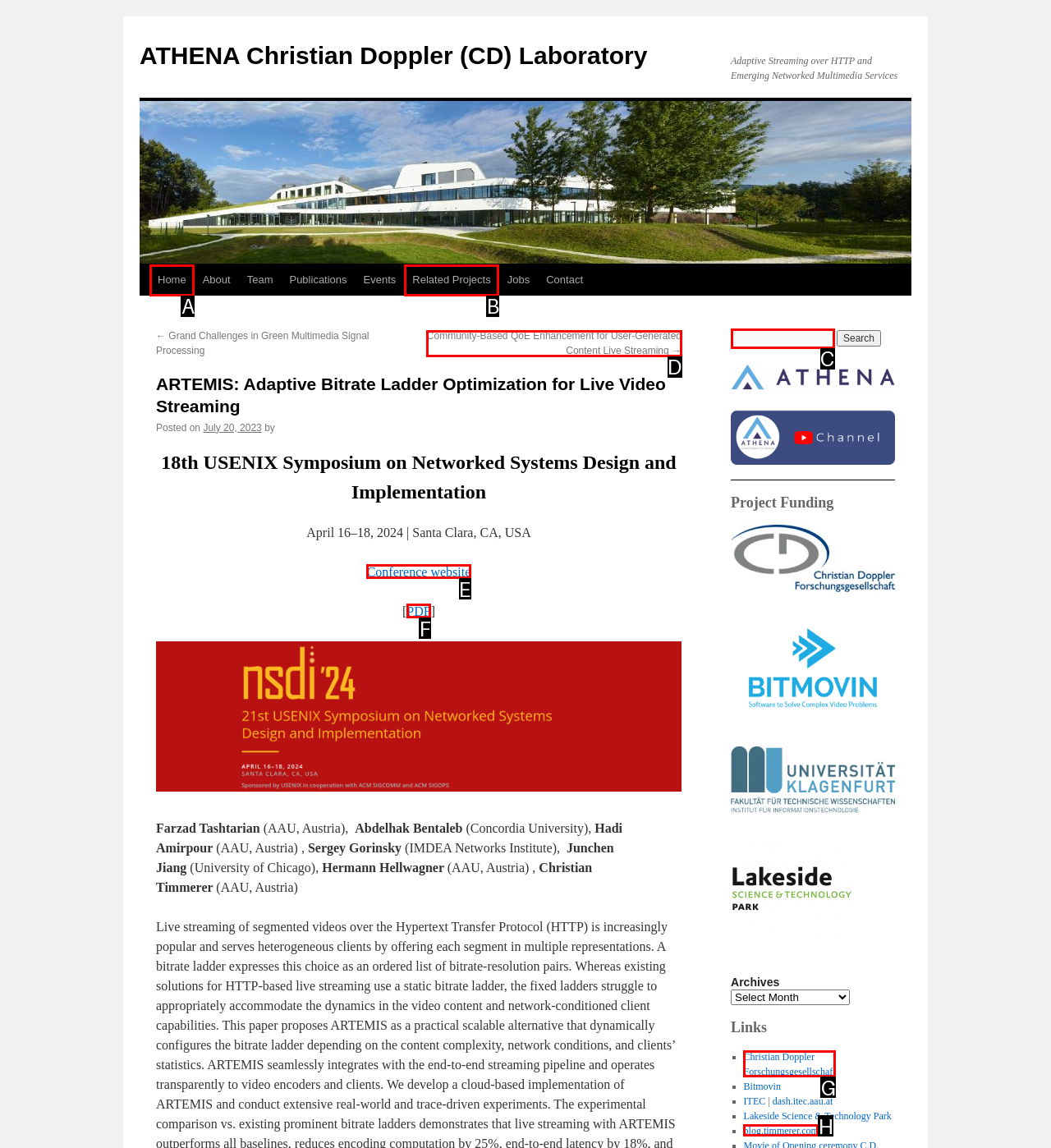From the choices given, find the HTML element that matches this description: Home. Answer with the letter of the selected option directly.

A